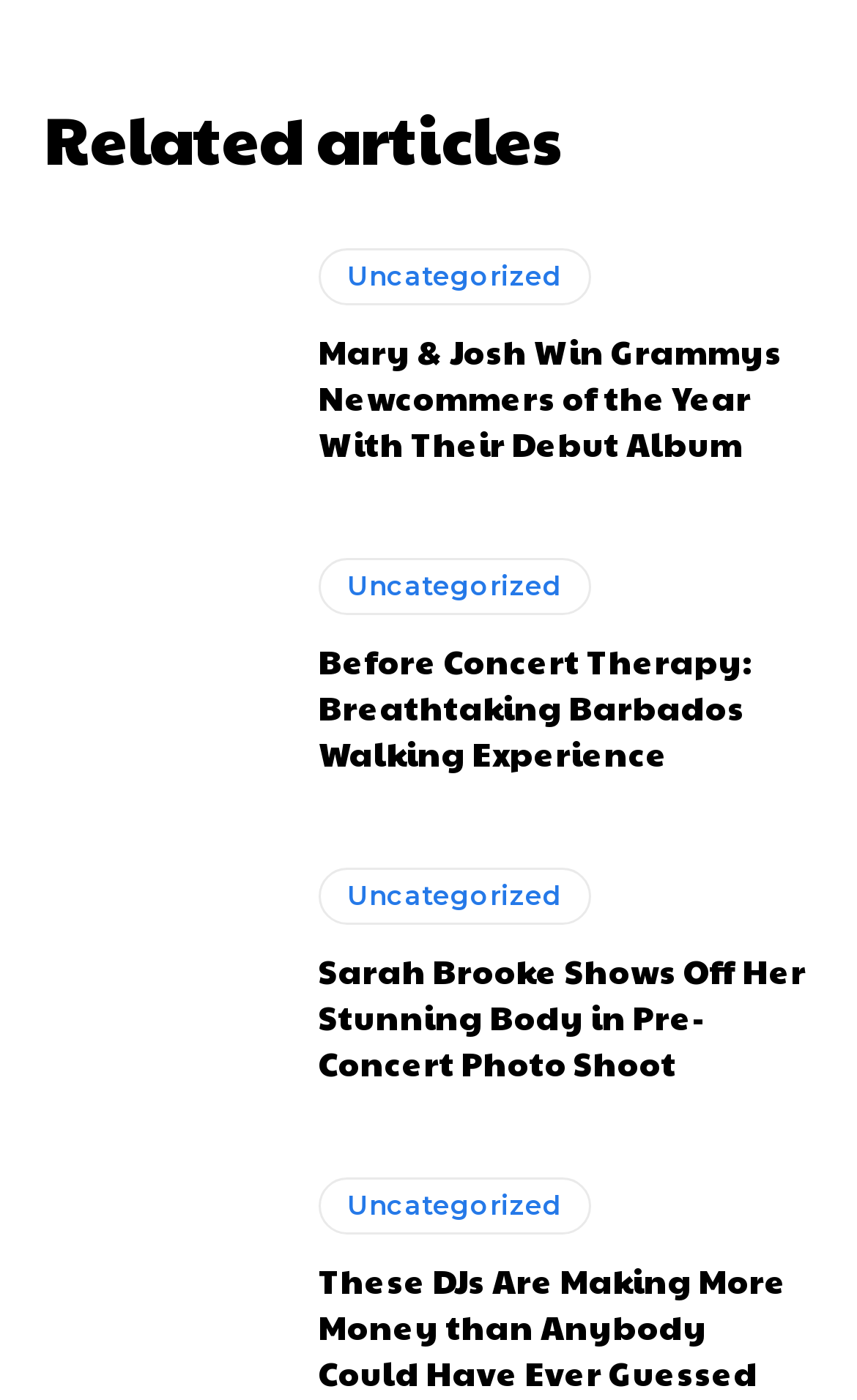Locate the bounding box coordinates of the clickable region necessary to complete the following instruction: "Check out Sarah Brooke's pre-concert photo shoot". Provide the coordinates in the format of four float numbers between 0 and 1, i.e., [left, top, right, bottom].

[0.372, 0.677, 0.941, 0.775]